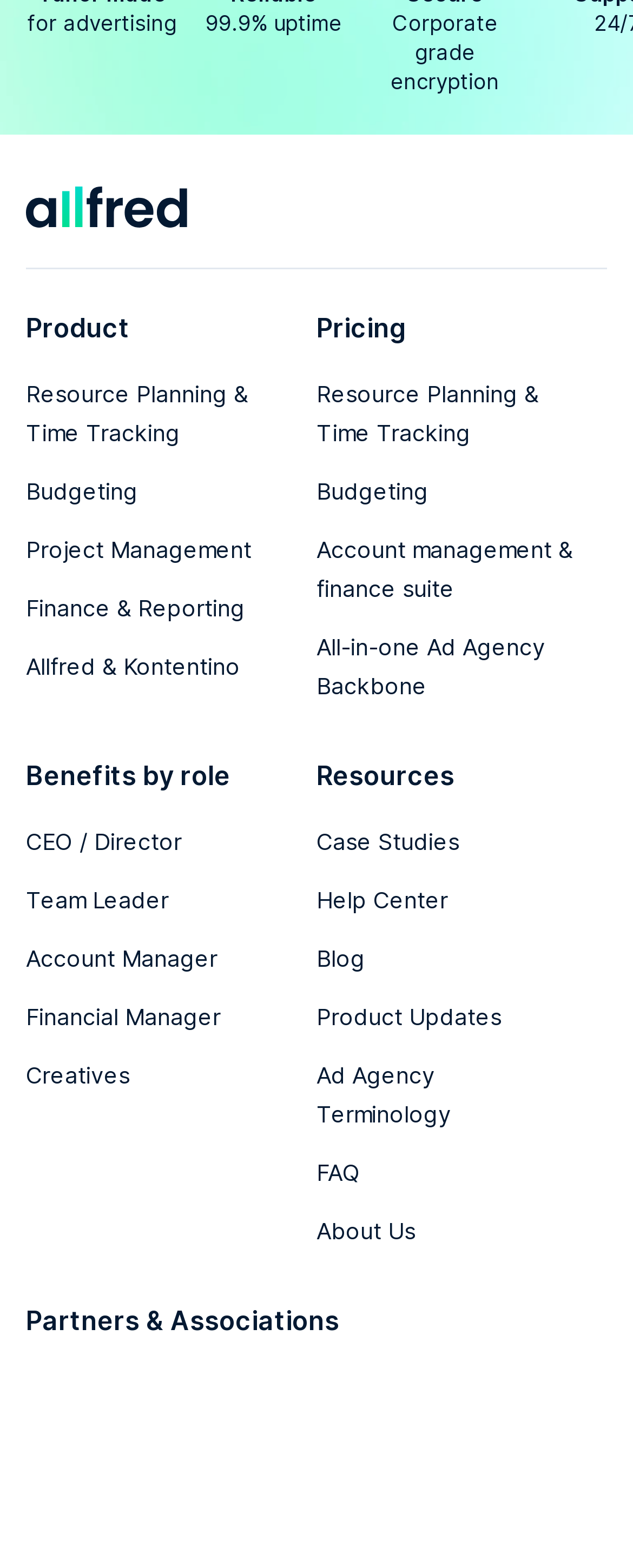Reply to the question with a single word or phrase:
How many social media links are available?

4